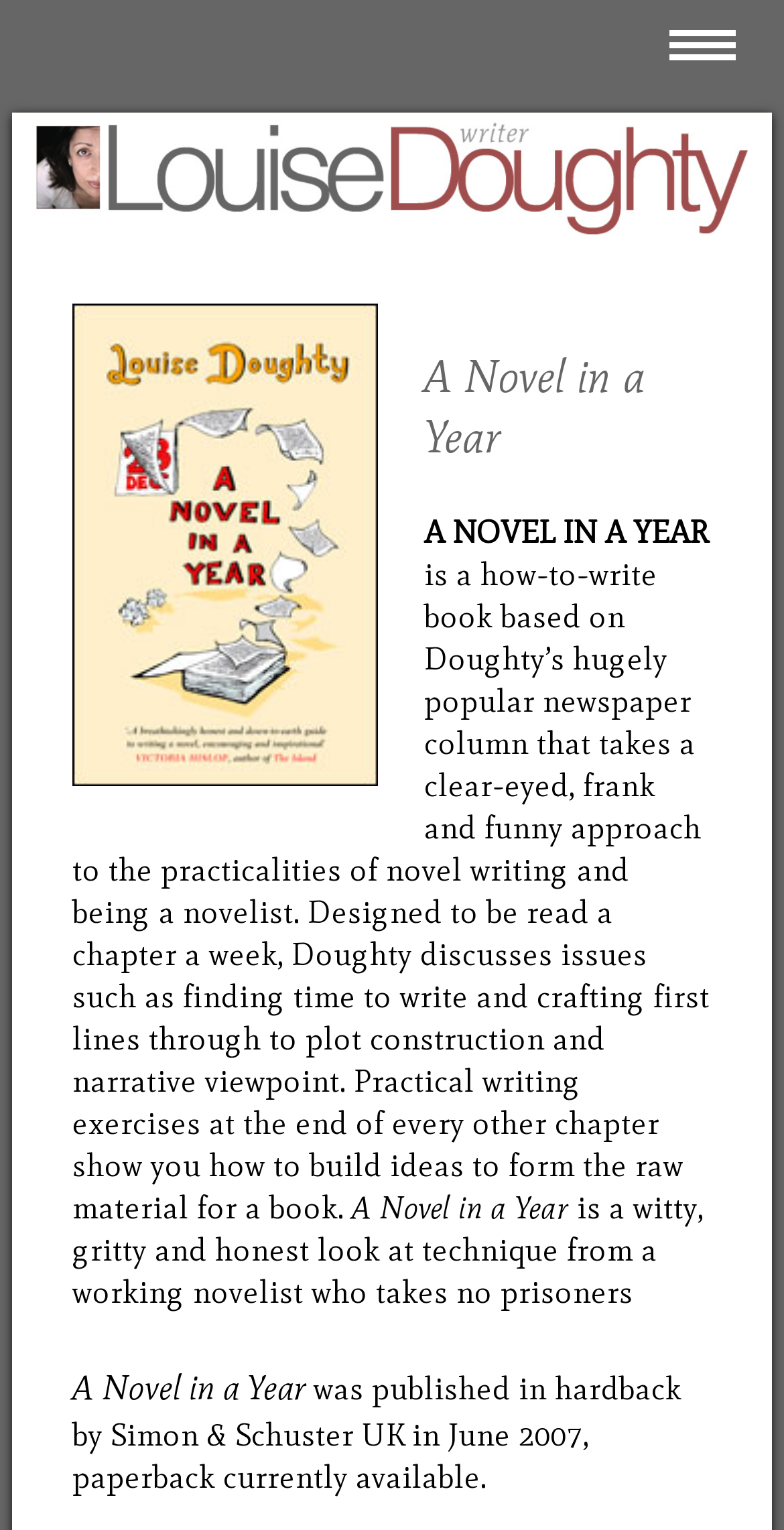Generate an in-depth caption that captures all aspects of the webpage.

The webpage is about Louise Doughty's book "A Novel in a Year". At the top left of the page, there is a link to Louise Doughty's website, accompanied by an image with the same description. Below the link, there is a larger image of the book cover, "A Novel in a Year". 

To the right of the book cover image, there is a heading with the title "A Novel in a Year". Below the heading, there is a brief description of the book, which explains that it is a how-to-write book that provides practical advice on novel writing, including finding time to write, crafting first lines, and plot construction. The description also mentions that the book includes practical writing exercises.

Further down, there are two more lines of text. The first line repeats the title "A Novel in a Year", and the second line provides a brief summary of the book's tone, describing it as a "witty, gritty and honest look at technique from a working novelist". 

At the very bottom of the page, there is a line of text that provides publication information, stating that the book was published in hardback by Simon & Schuster UK in June 2007, and that the paperback is currently available.

On the top right of the page, there is a responsive menu button.